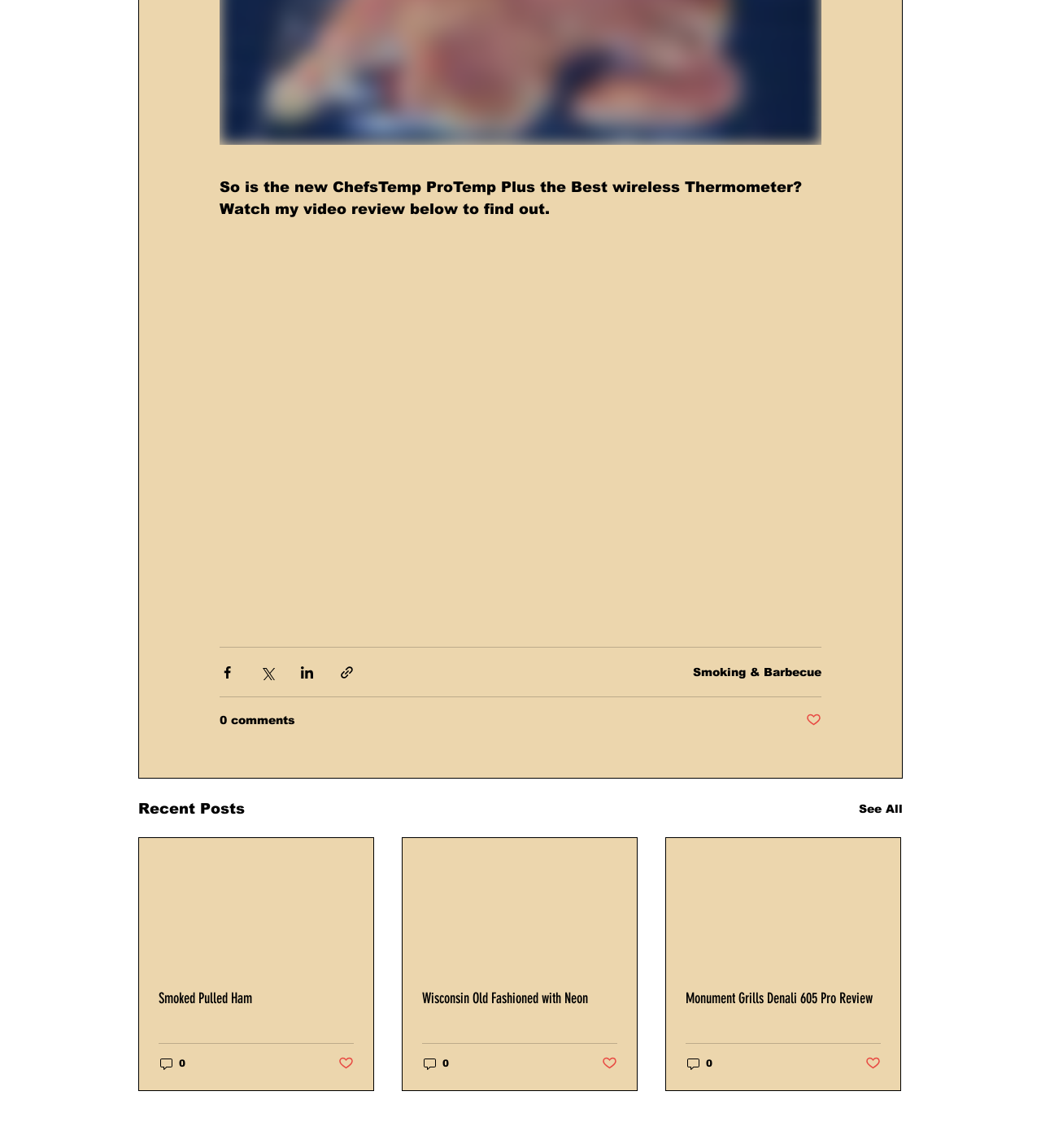What is the status of the post 'Smoked Pulled Ham'?
Provide a short answer using one word or a brief phrase based on the image.

0 comments